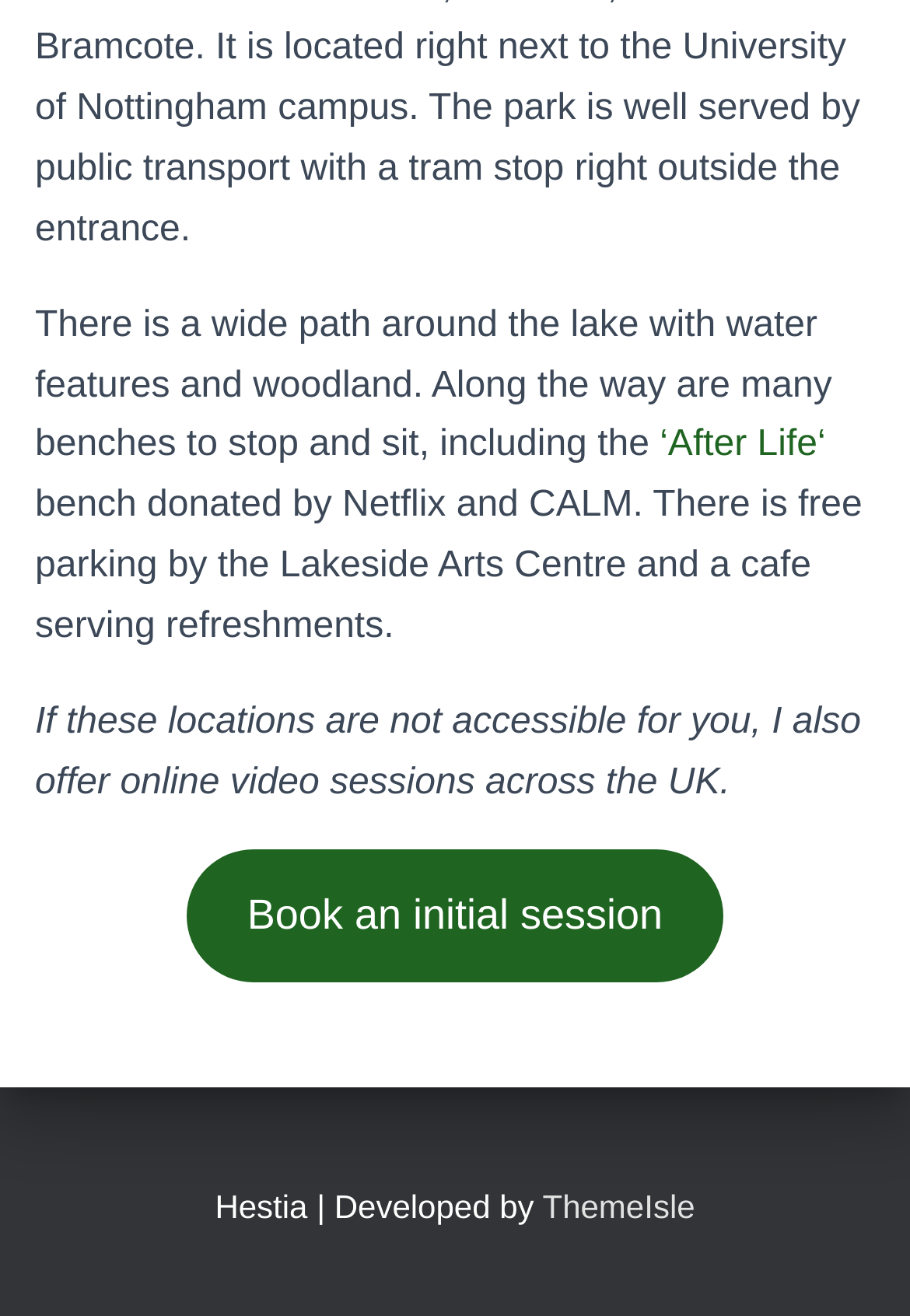Provide your answer in one word or a succinct phrase for the question: 
Who donated a bench?

Netflix and CALM